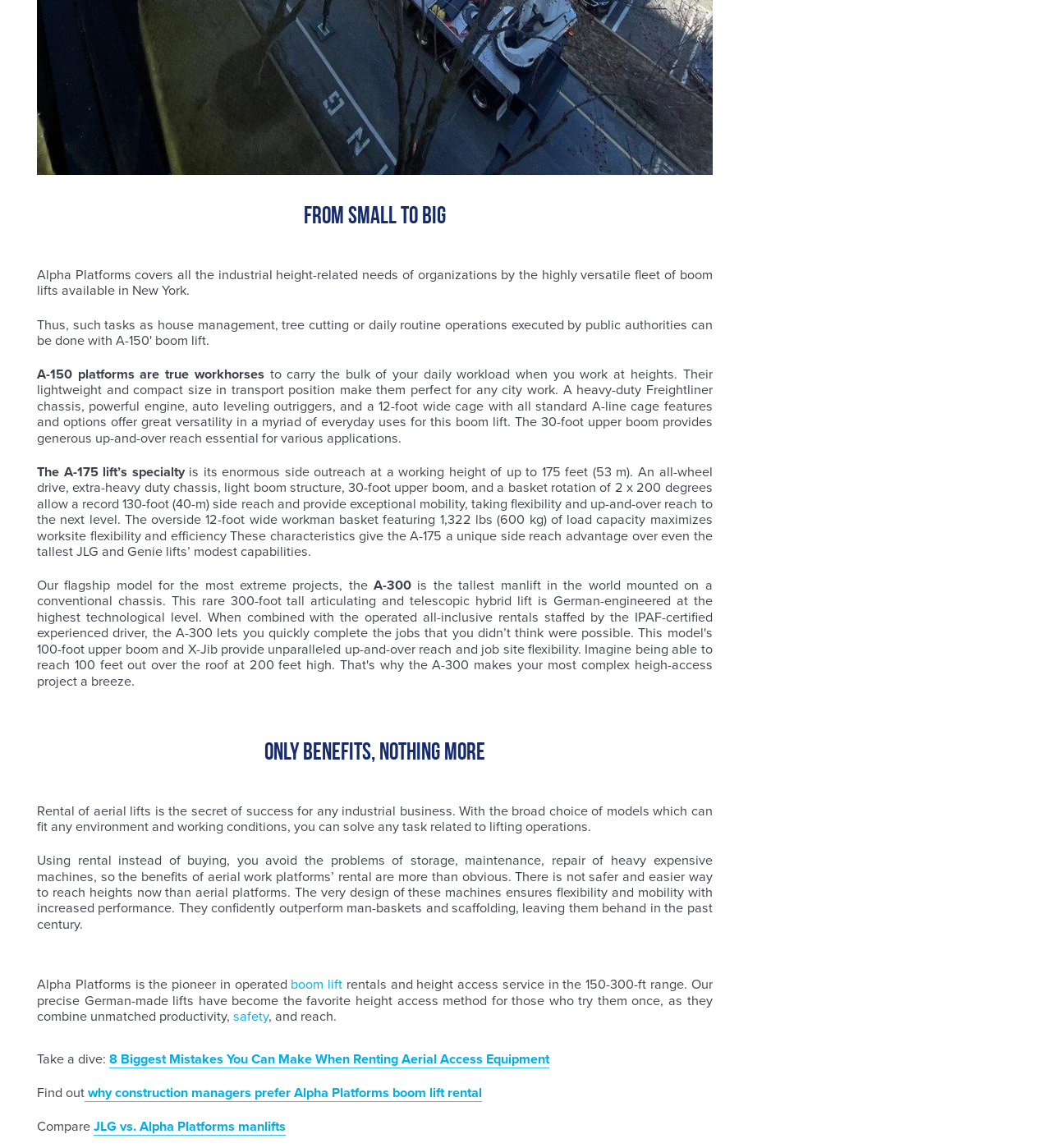Locate the bounding box coordinates of the element you need to click to accomplish the task described by this instruction: "Click 'why construction managers prefer Alpha Platforms boom lift rental'".

[0.08, 0.945, 0.459, 0.96]